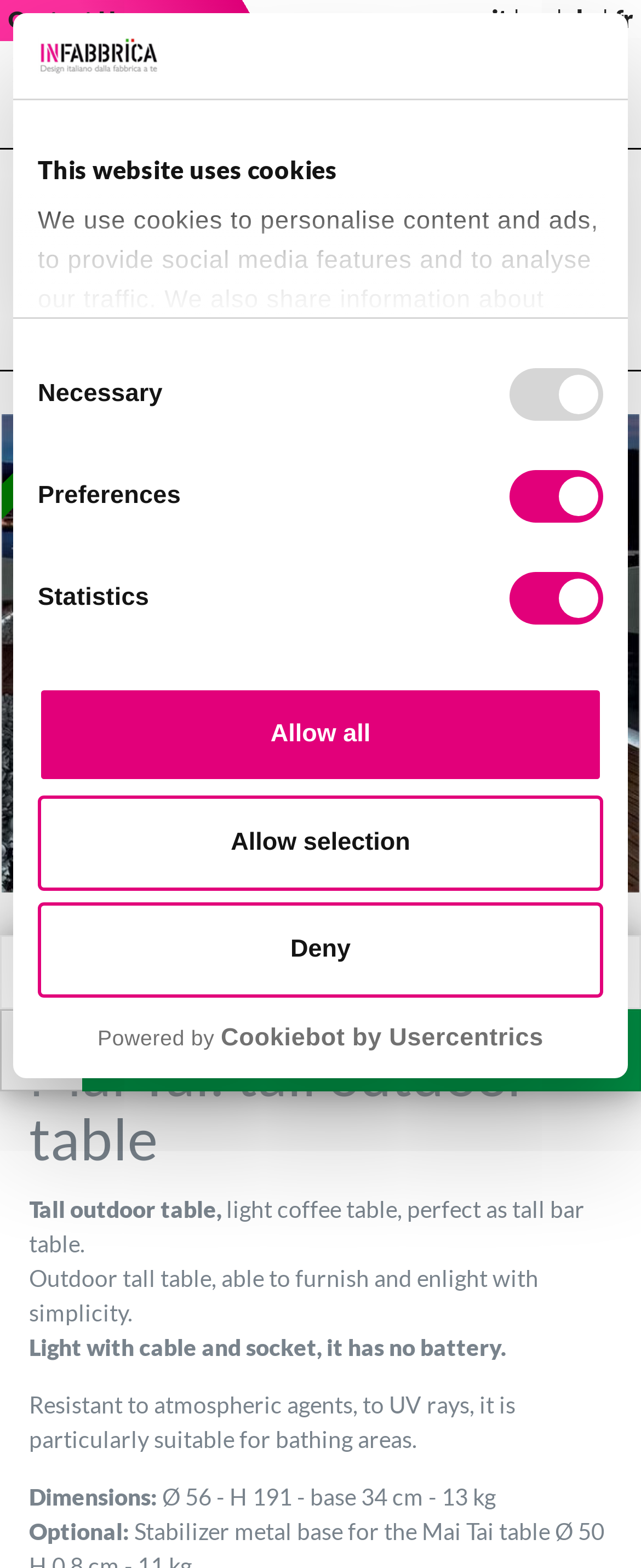Could you specify the bounding box coordinates for the clickable section to complete the following instruction: "Click the 'Add to Cart' button"?

[0.0, 0.644, 1.0, 0.696]